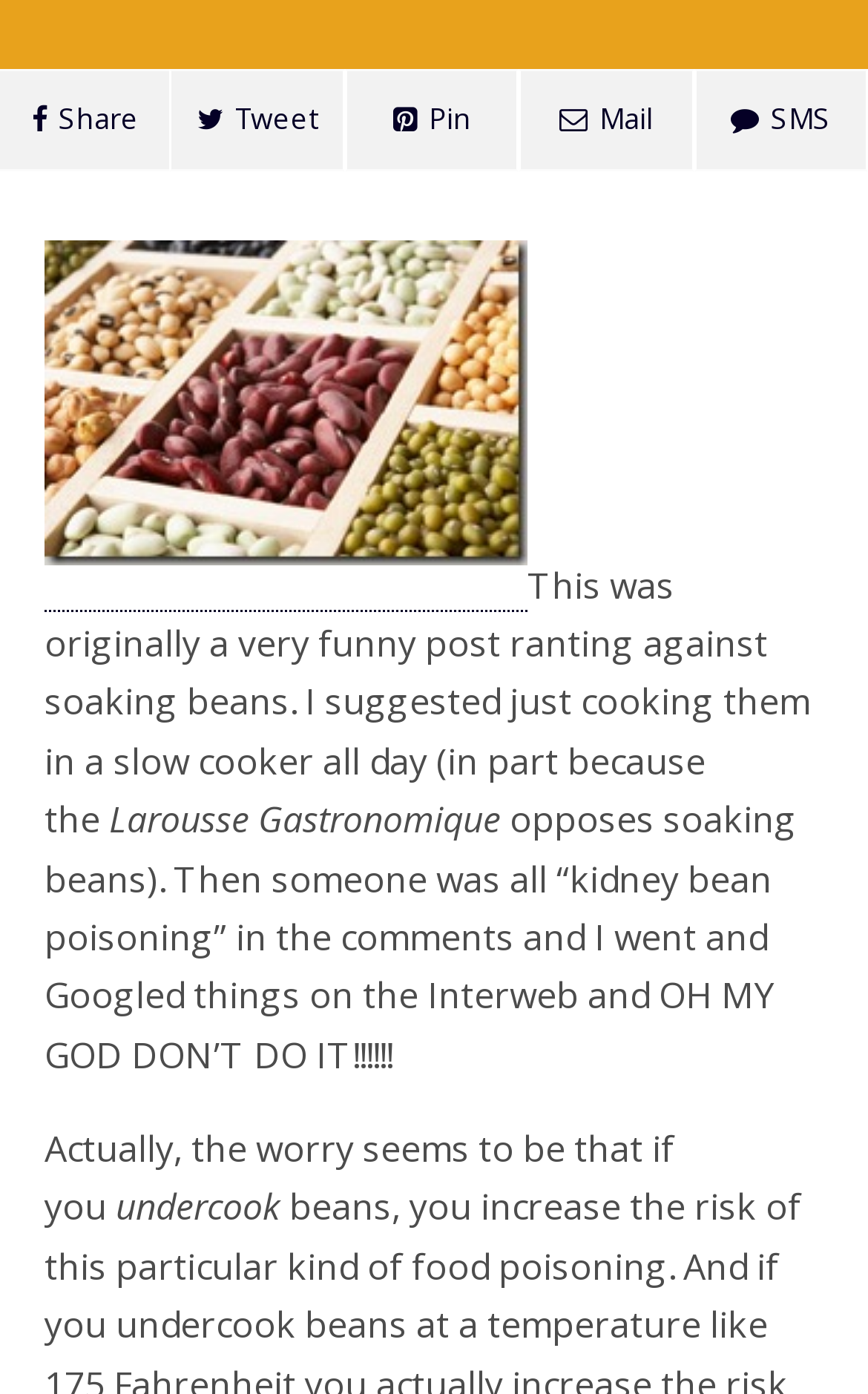Find the bounding box of the web element that fits this description: "(712) 899 2087".

None